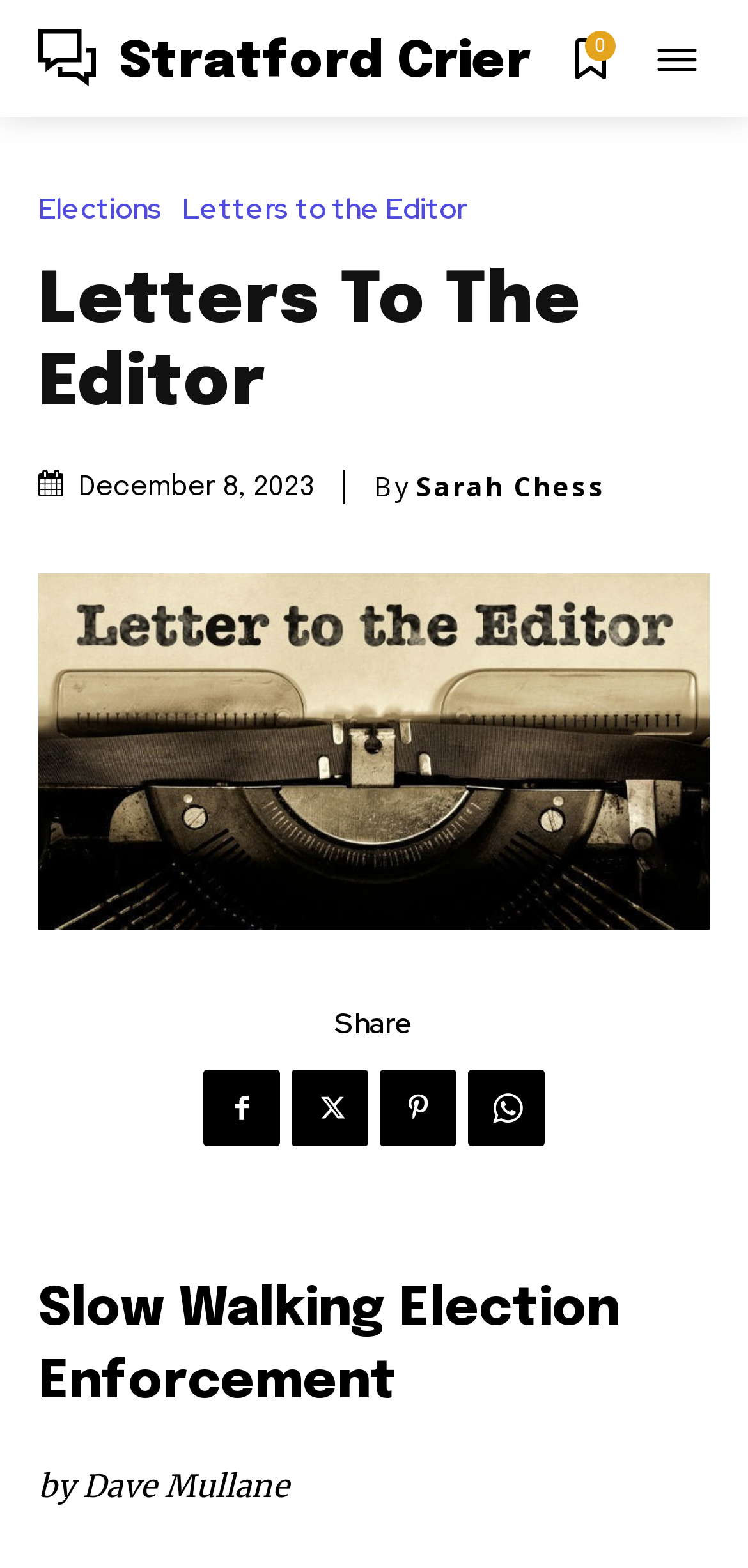Can you pinpoint the bounding box coordinates for the clickable element required for this instruction: "Click on the 'People' link"? The coordinates should be four float numbers between 0 and 1, i.e., [left, top, right, bottom].

[0.156, 0.031, 0.949, 0.053]